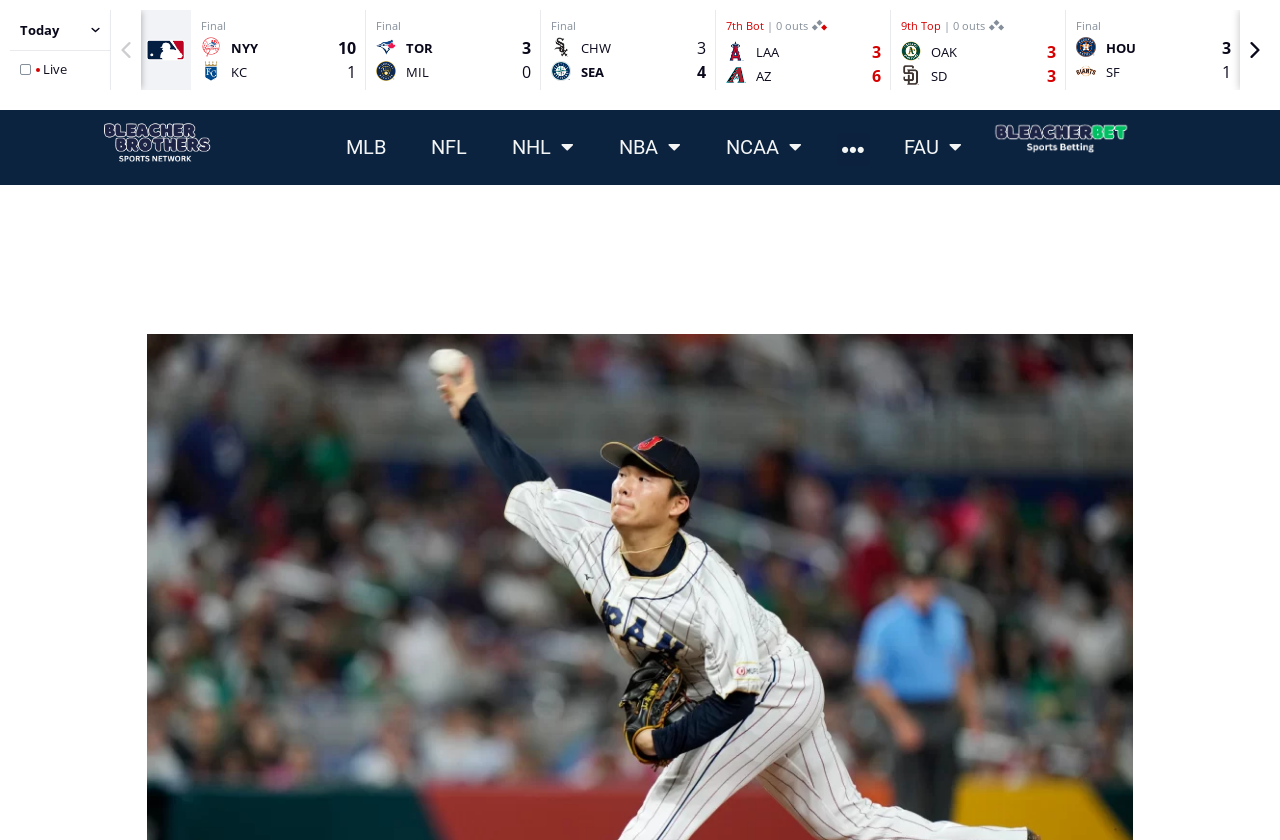Offer a comprehensive description of the webpage’s content and structure.

The webpage is about Japanese ace Yoshinobu Yamamoto heading to MLB in 2024, as indicated by the title. At the top of the page, there is an iframe widget that spans almost the entire width of the page. Below the iframe, there are several links arranged horizontally, including links to MLB, NFL, NHL, NBA, and NCAA, each with a dropdown menu icon. The NHL, NBA, and NCAA links have a popup menu that can be expanded. 

To the right of these links, there is a button labeled "Menu Toggle" that can be used to expand or collapse a menu. Further to the right, there is another link with a dropdown menu icon, labeled "FAU". At the far right of the page, there is an additional link with no label.